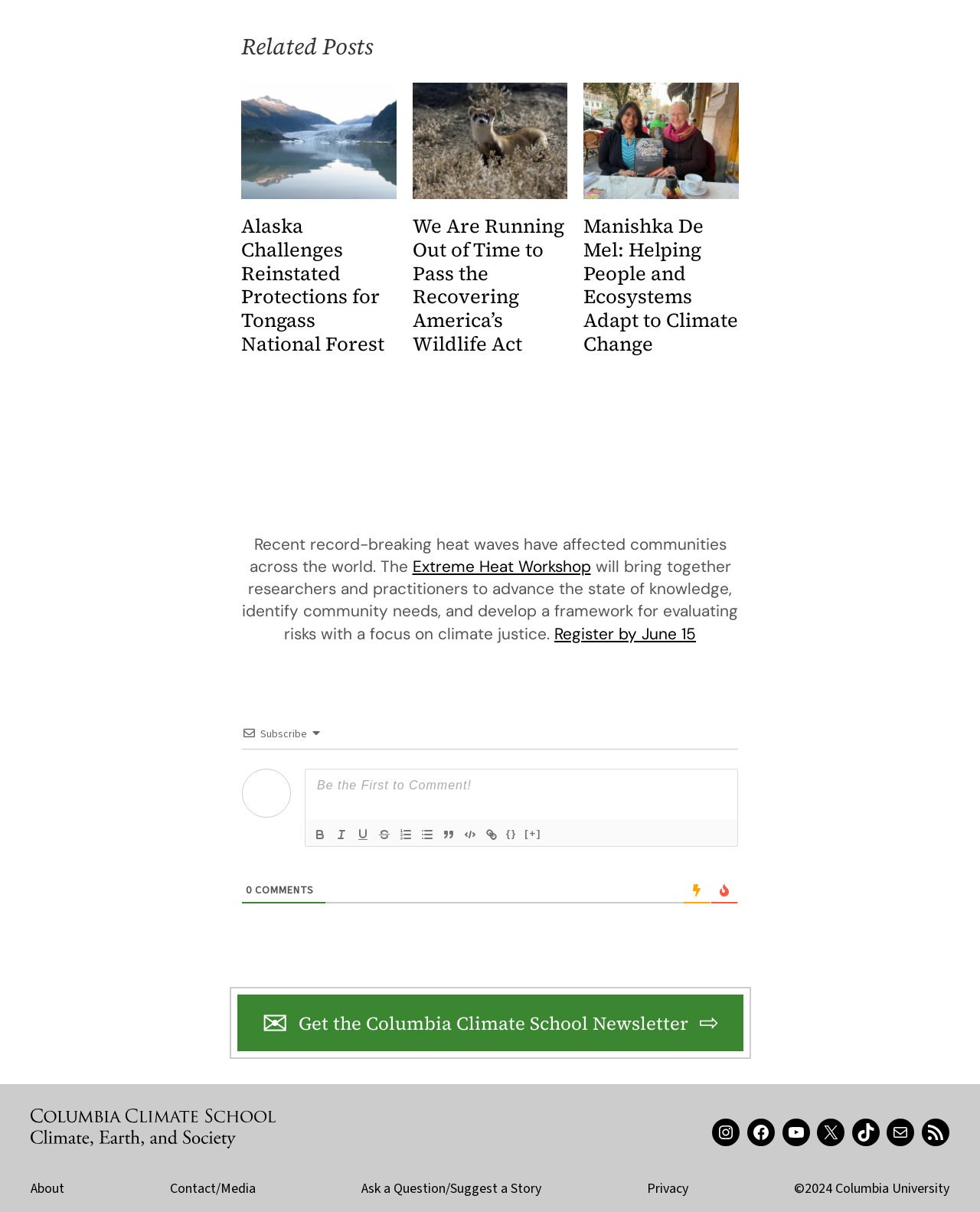Respond to the question below with a concise word or phrase:
What is the topic of the webpage?

Climate and environment